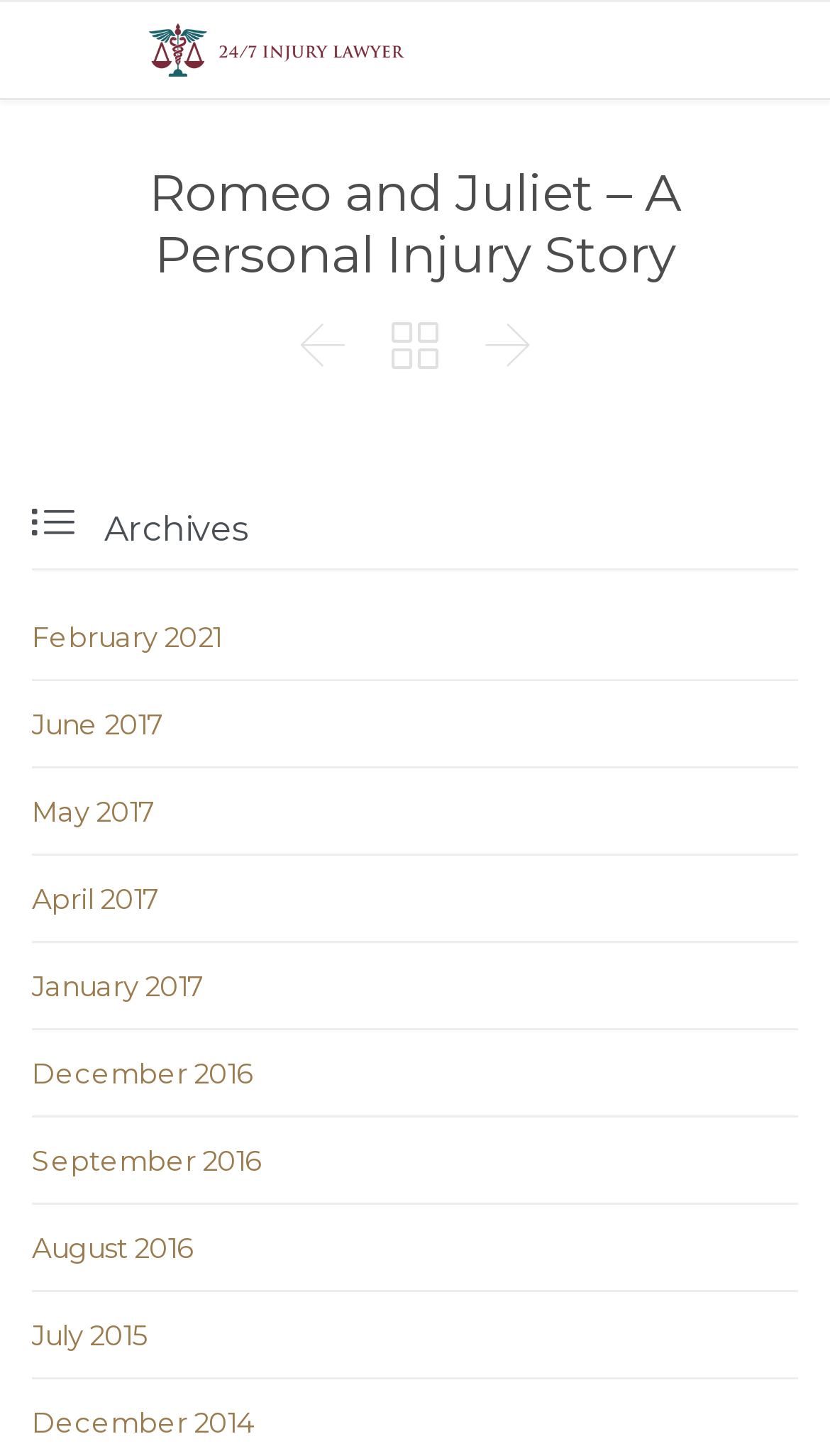What is the earliest month listed in the archives?
Make sure to answer the question with a detailed and comprehensive explanation.

The archives section lists several months, and the earliest one can be found by looking at the bottom of the list. The earliest month listed is 'December 2014'.